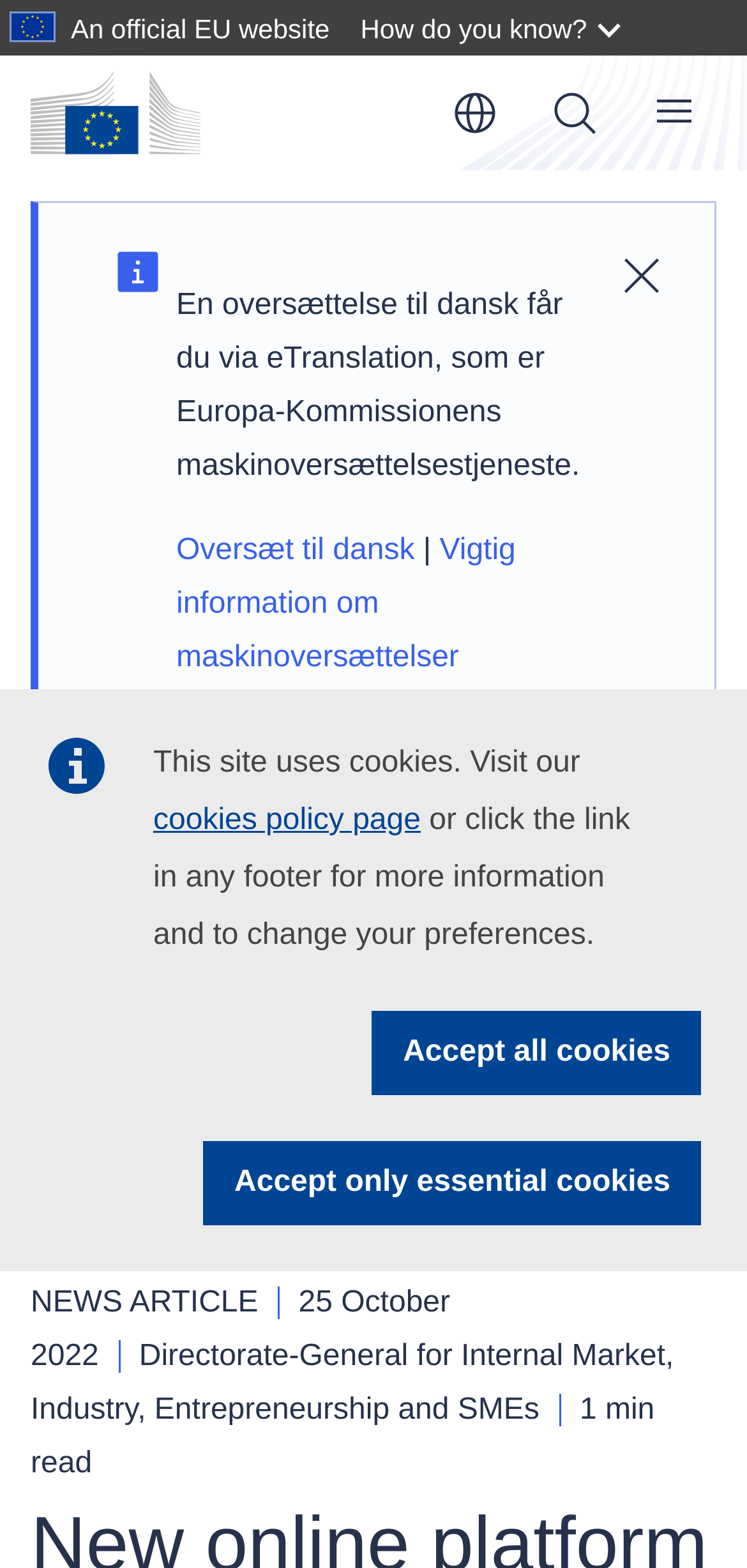Indicate the bounding box coordinates of the clickable region to achieve the following instruction: "Go to home page."

[0.041, 0.045, 0.269, 0.099]